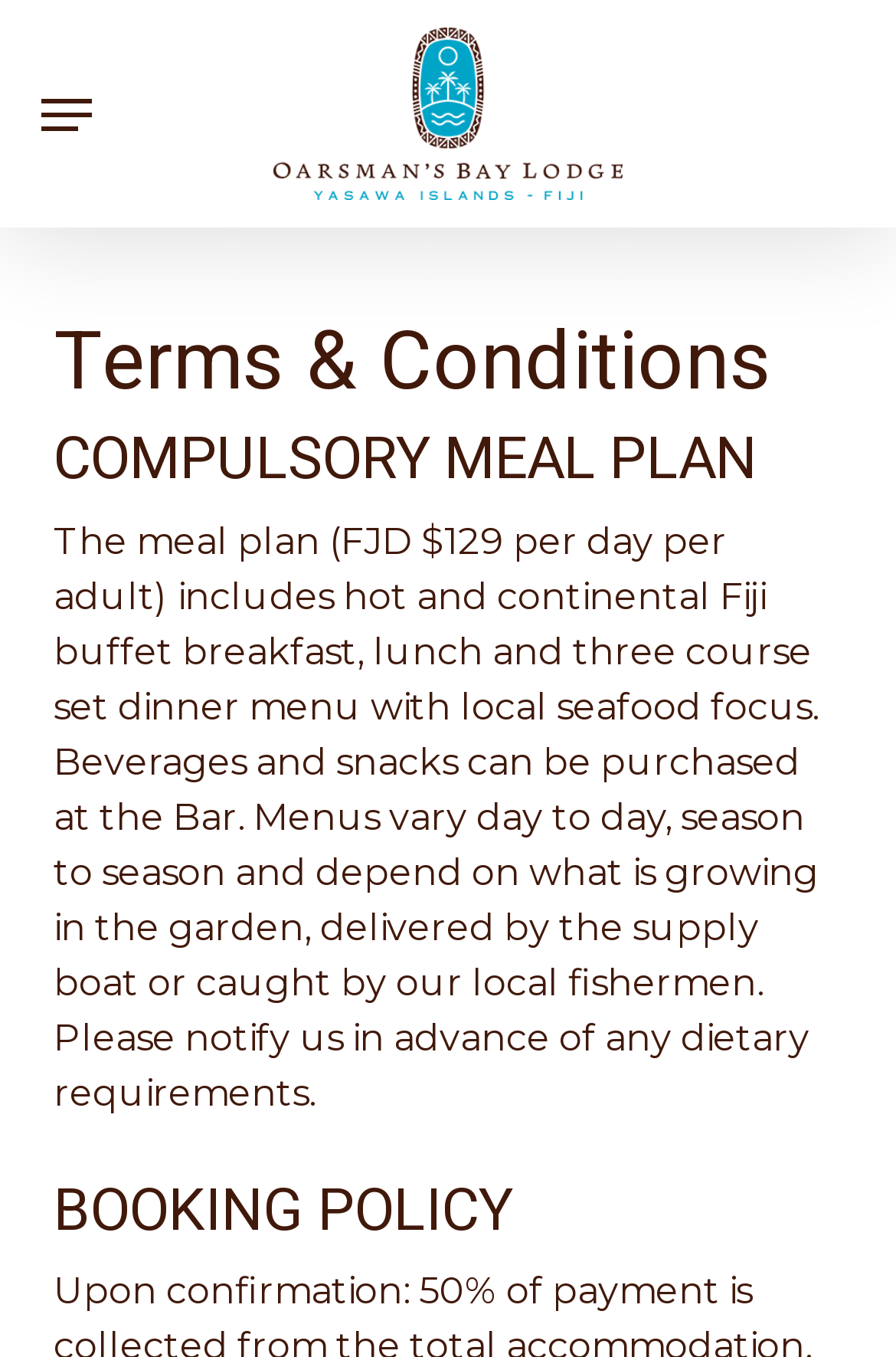Look at the image and write a detailed answer to the question: 
What type of dinner menu is offered?

The type of dinner menu offered can be found in the paragraph describing the meal plan, which states '...lunch and three course set dinner menu with local seafood focus.' This information is provided to inform users of the type of dinner menu offered.